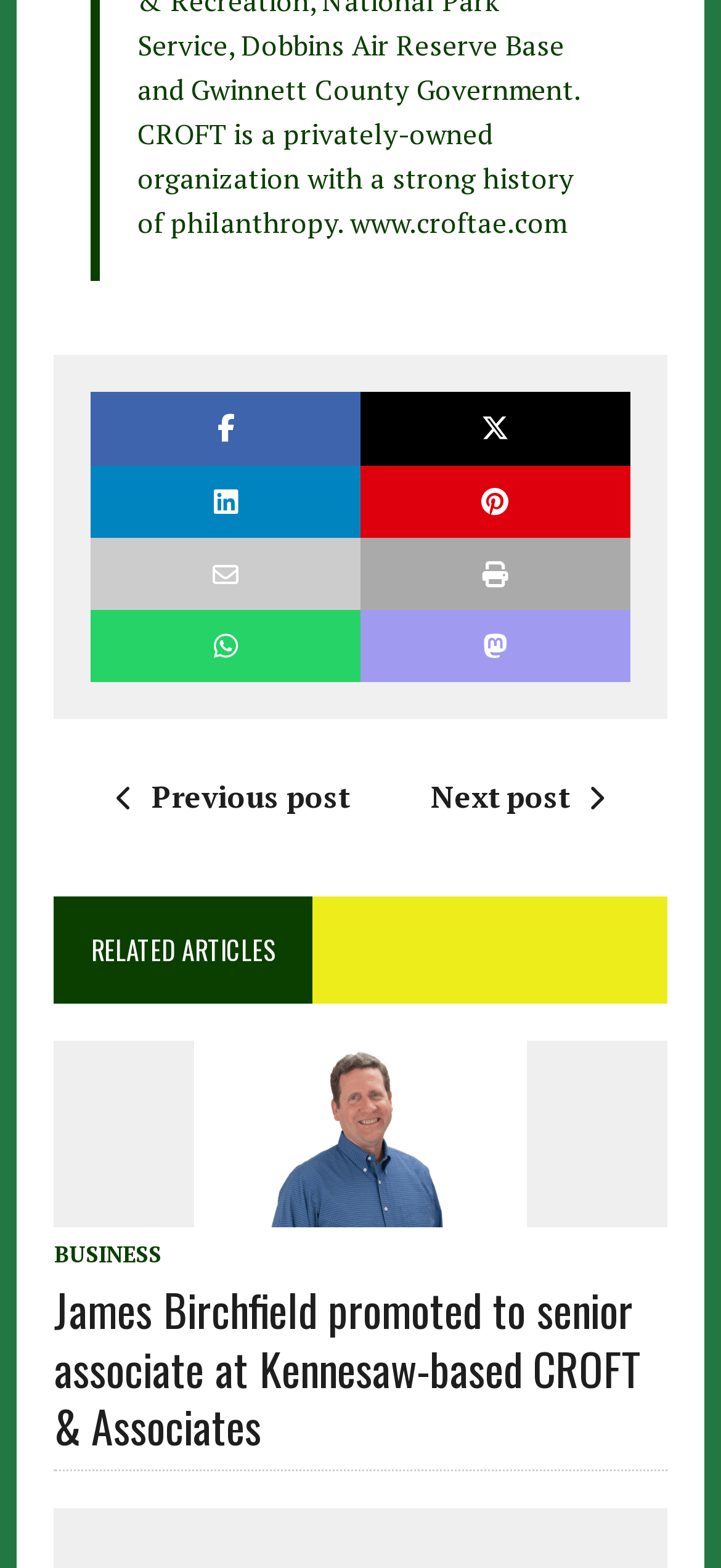Examine the image and give a thorough answer to the following question:
What is the title of the related article section?

I determined the title of the related article section by looking at the heading 'RELATED ARTICLES' which is located above the article.